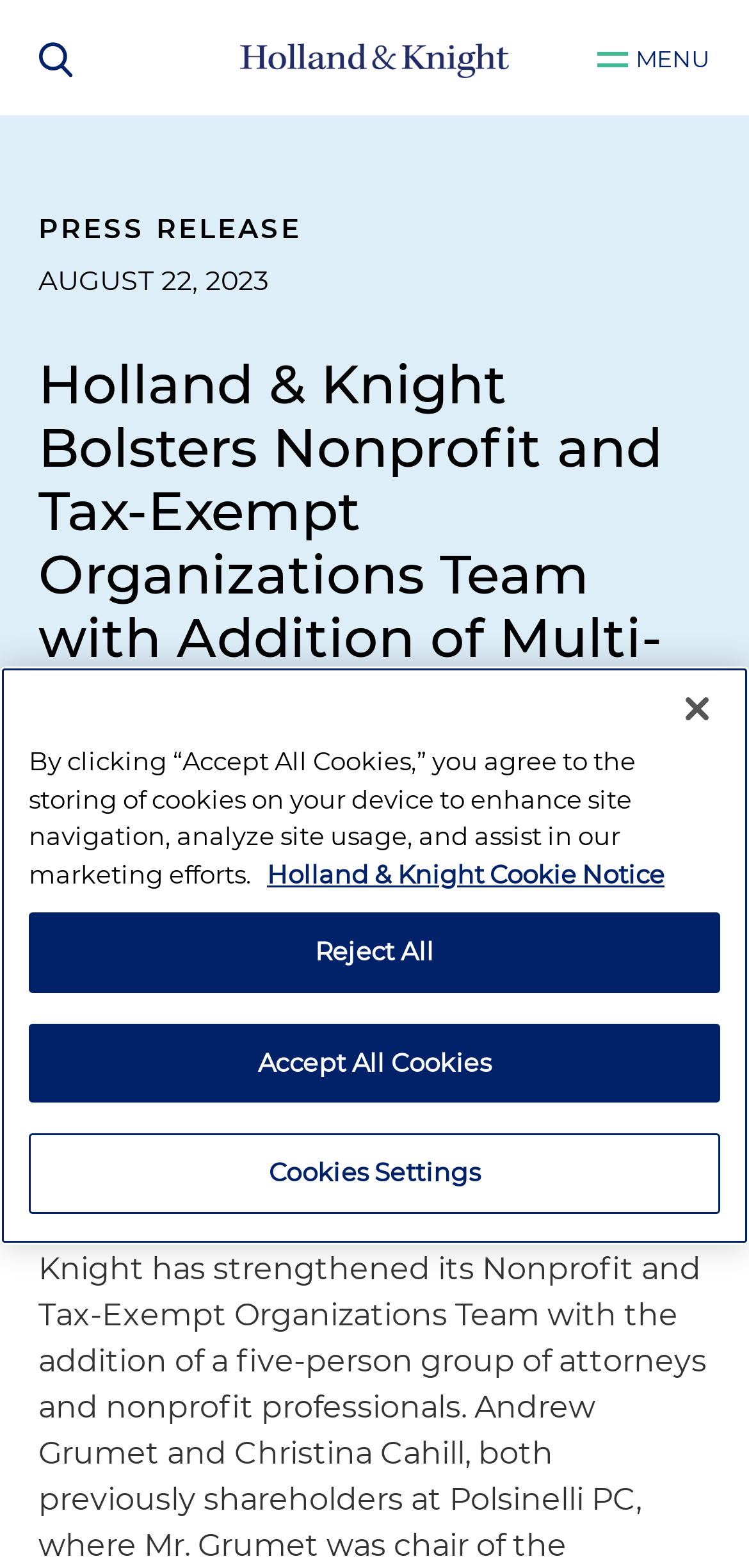Generate a comprehensive description of the contents of the webpage.

The webpage is about Holland & Knight, a law firm, and its news section. At the top left, there is a logo image of Holland & Knight, accompanied by two buttons, one with a hamburger menu icon and another with the text "MENU". 

Below the logo, there are two lines of text, "PRESS RELEASE" and "AUGUST 22, 2023", indicating the type and date of the news article. The main heading of the article, "Holland & Knight Bolsters Nonprofit and Tax-Exempt Organizations Team with Addition of Multi-Disciplinary Group in New York", is displayed prominently below the date.

On the same line as the heading, there are five social media links, represented by icons, and a "PDF" link. 

Further down, there is a paragraph of text, "NEW YORK (August 22, 2023)", which is likely the introduction to the news article.

At the bottom of the page, there is a cookie banner with a privacy alert dialog. The dialog explains the use of cookies on the website and provides options to accept, reject, or customize cookie settings. There is also a "Close" button to dismiss the dialog.